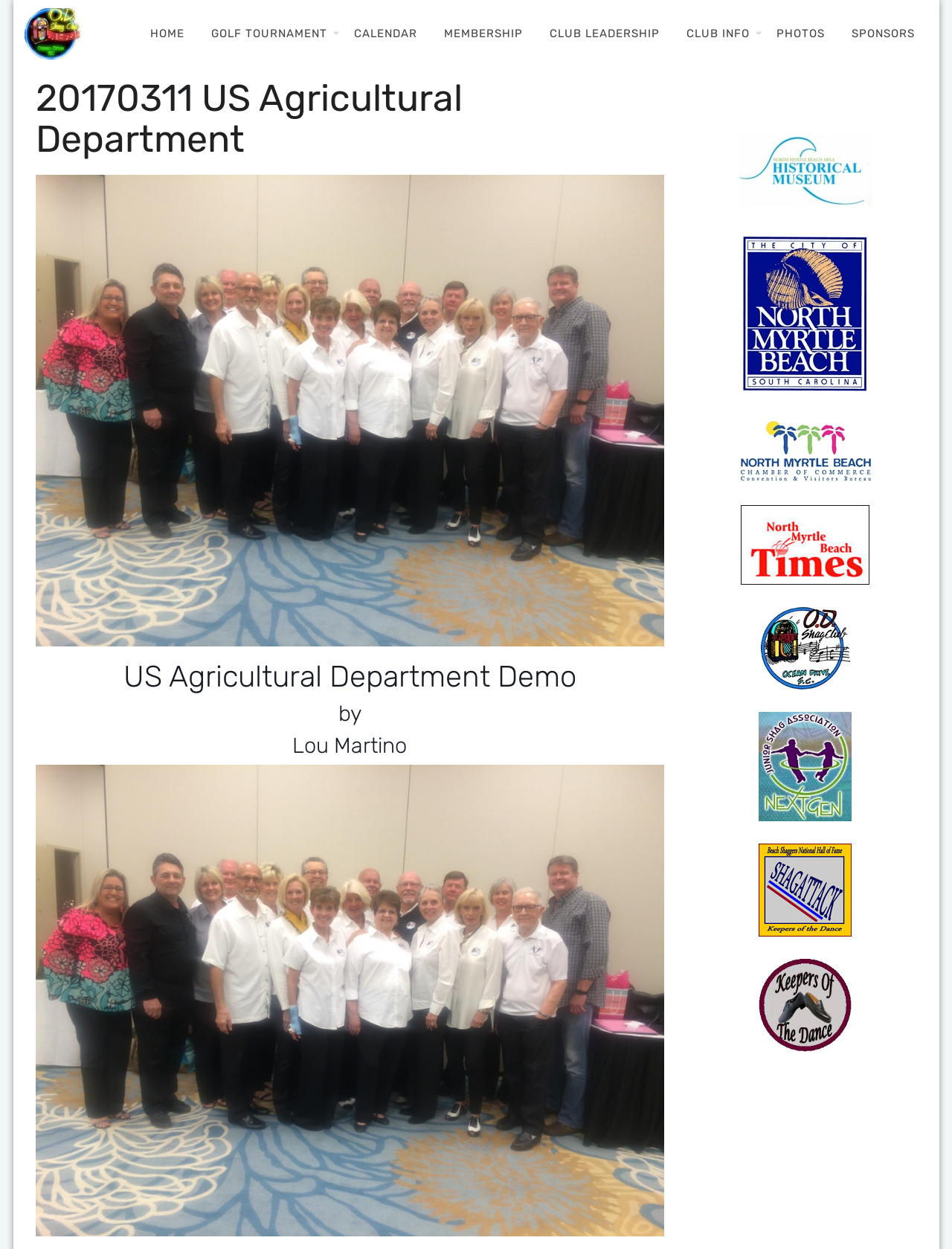Please provide the bounding box coordinate of the region that matches the element description: Club Info. Coordinates should be in the format (top-left x, top-left y, bottom-right x, bottom-right y) and all values should be between 0 and 1.

[0.707, 0.02, 0.801, 0.034]